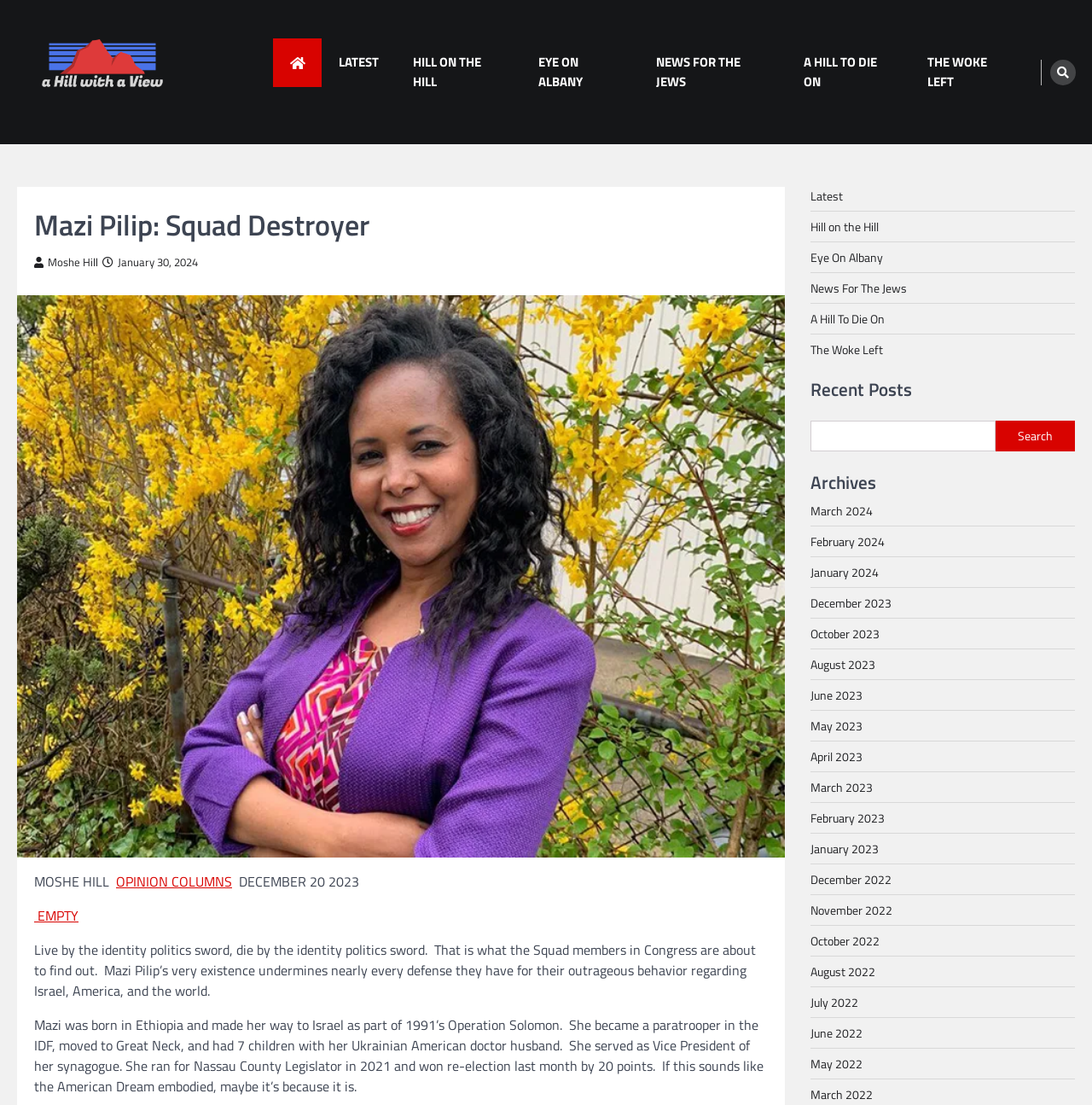Determine the bounding box for the UI element as described: "EMPTY". The coordinates should be represented as four float numbers between 0 and 1, formatted as [left, top, right, bottom].

[0.031, 0.819, 0.072, 0.838]